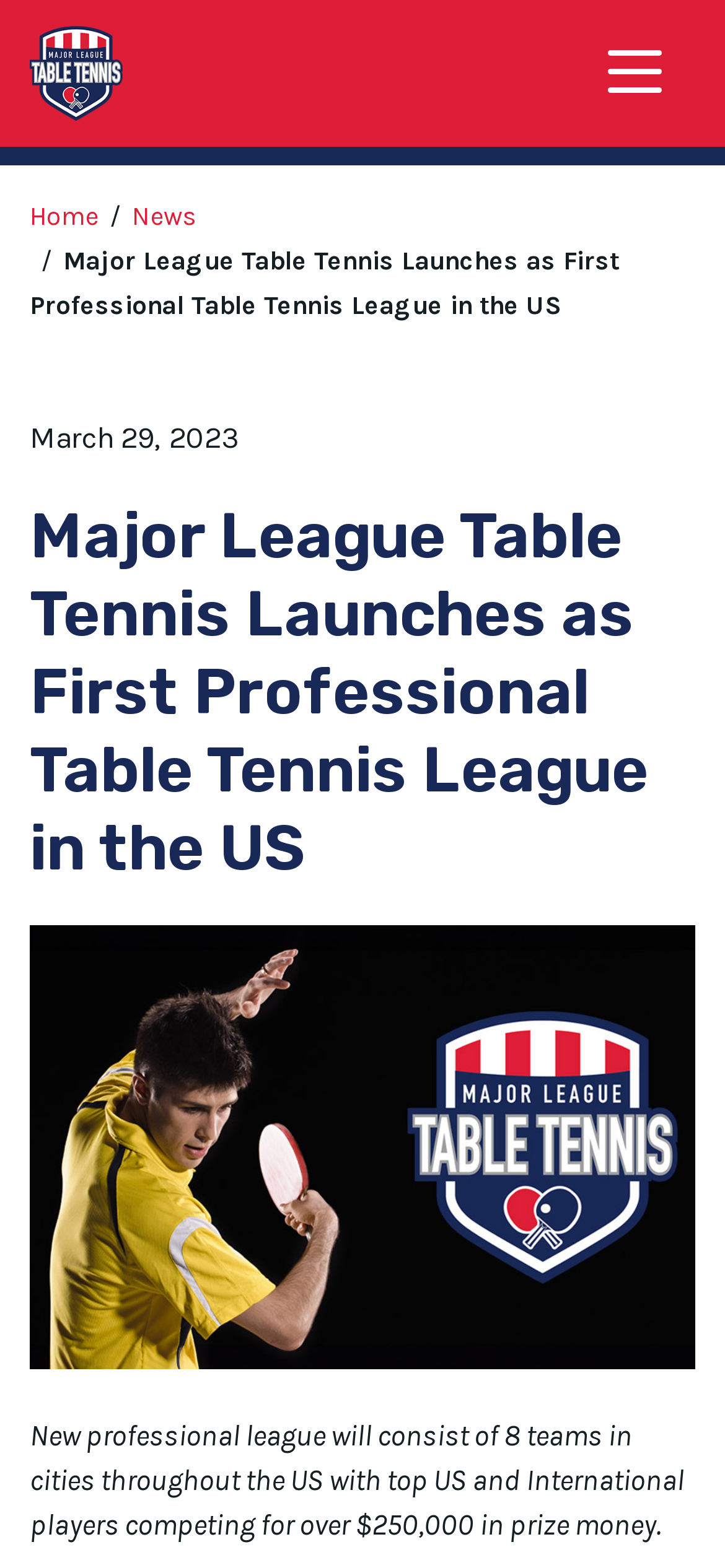Predict the bounding box of the UI element that fits this description: "alt="Major League Table Tennis Logo"".

[0.041, 0.017, 0.169, 0.077]